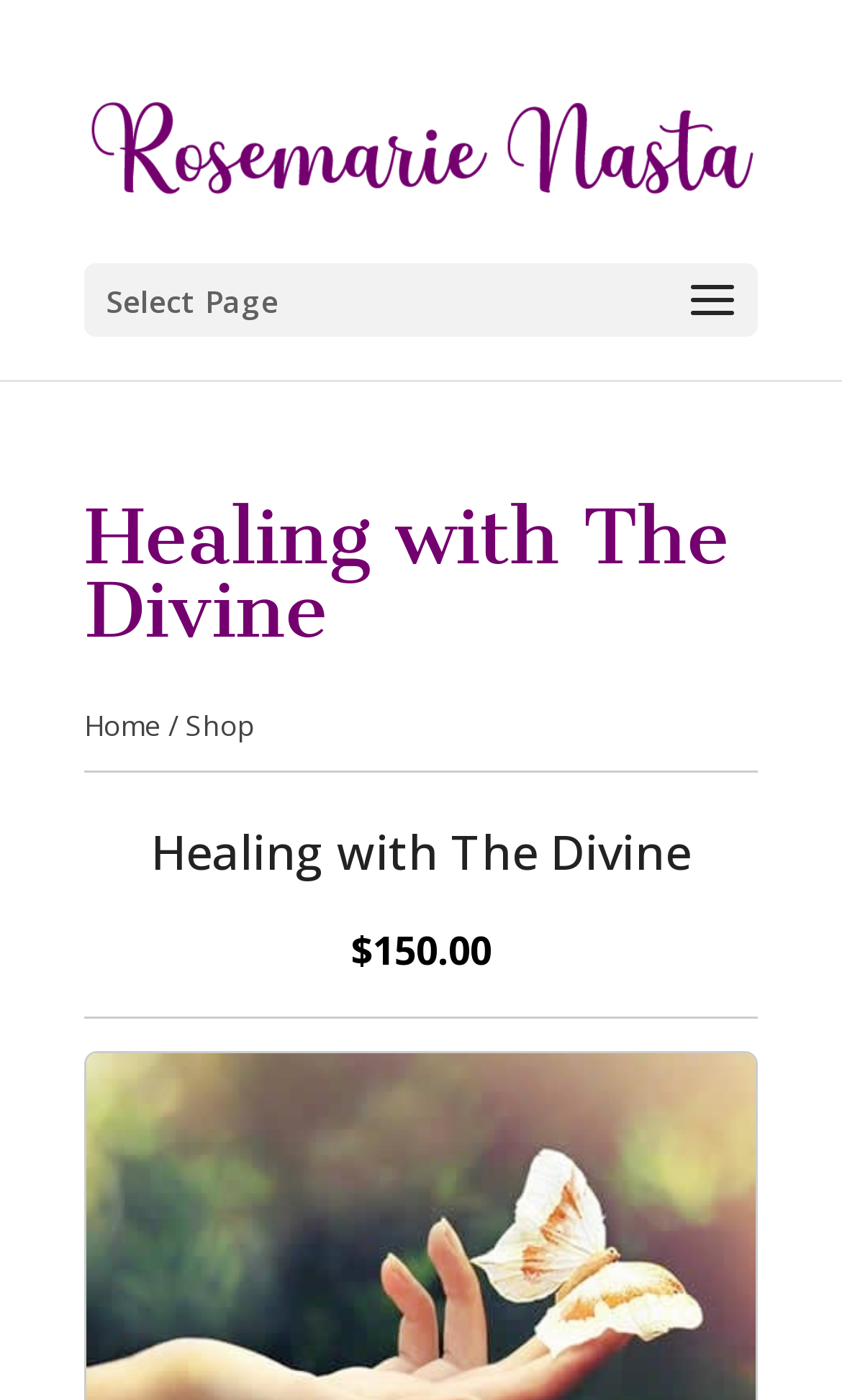Determine the heading of the webpage and extract its text content.

Healing with The Divine